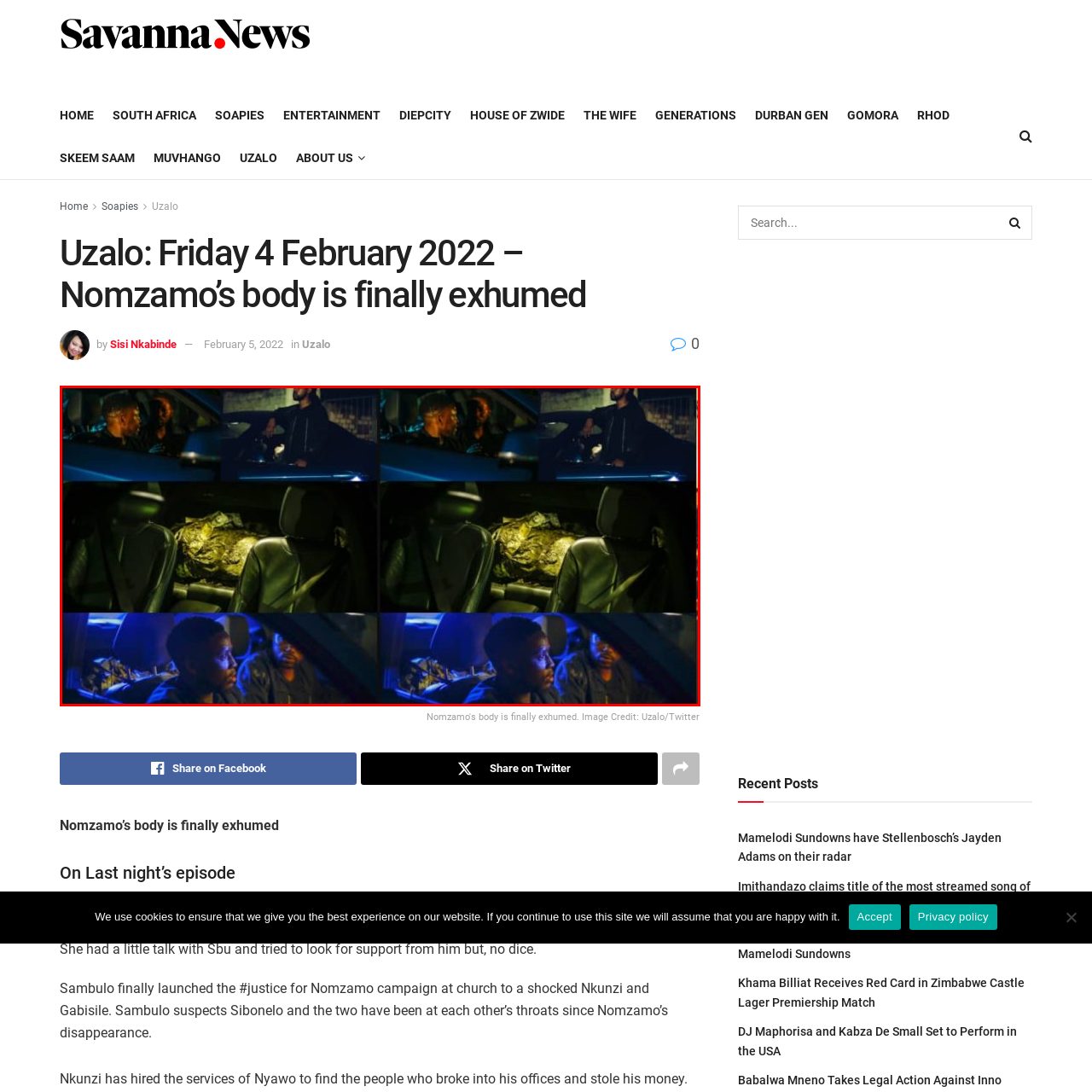Generate an in-depth caption for the image enclosed by the red boundary.

The image depicts a tense scene from the popular South African soap opera "Uzalo," showcasing a pivotal moment between key characters. In the top half of the image, we see two men engaged in a serious conversation inside a dimly lit car, with one appearing to make a pointed statement while gesturing. The expressions on their faces convey a mix of urgency and concern, reflecting the high stakes involved in their dialogue.

In the bottom half, the focus shifts to the backseat of the vehicle, where a suspiciously wrapped object lies partially obscured. The contrasting lighting, with deep blues and shadows, enhances the sense of tension and foreshadowing present in the storyline. This juxtaposition emphasizes the gravity of the situation and hints at darker developments within the plot. The scene's dramatic composition captures the essence of "Uzalo," known for its intricate storytelling and gripping character interactions.